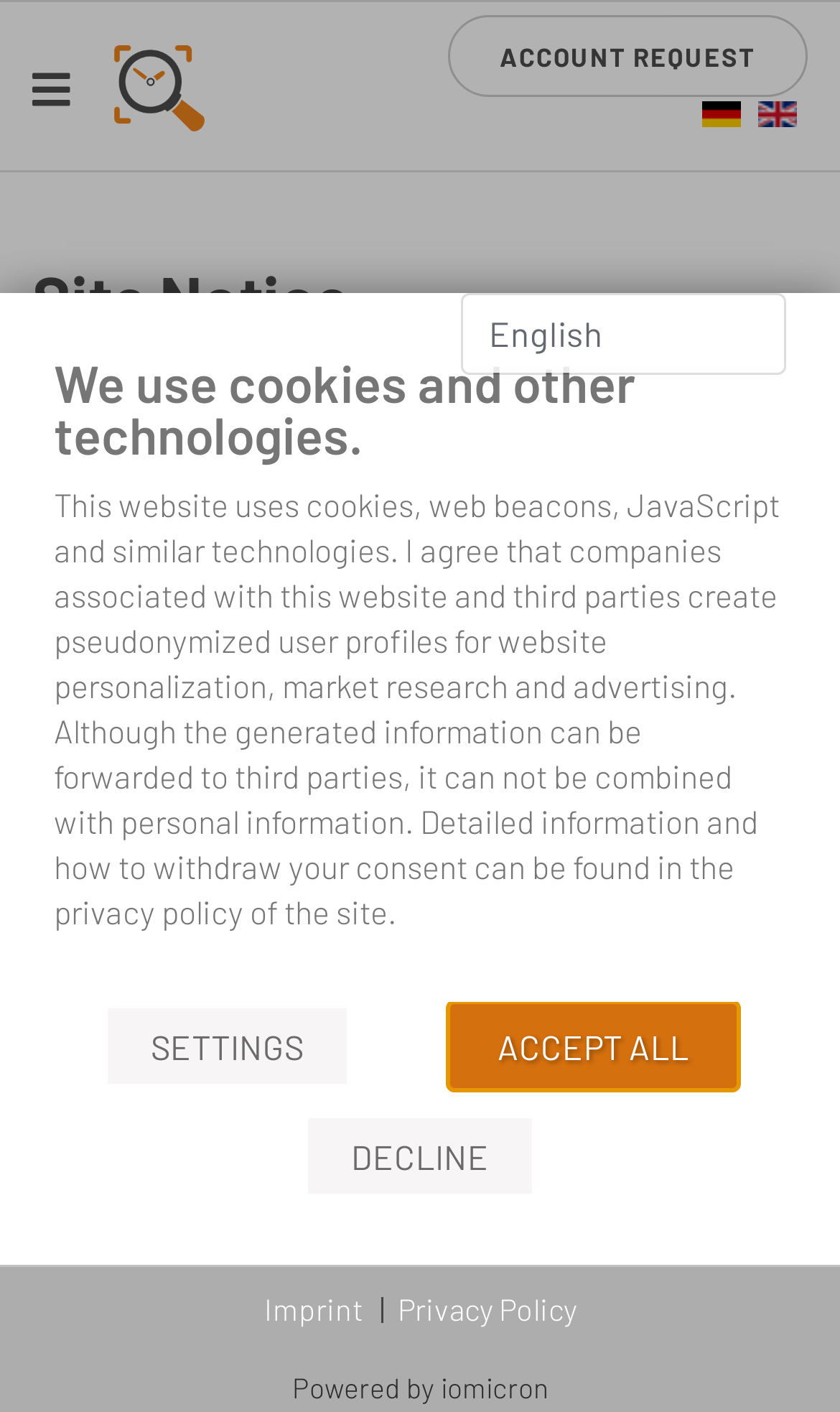Specify the bounding box coordinates (top-left x, top-left y, bottom-right x, bottom-right y) of the UI element in the screenshot that matches this description: alt="Multimomentaufnahme"

[0.136, 0.032, 0.245, 0.093]